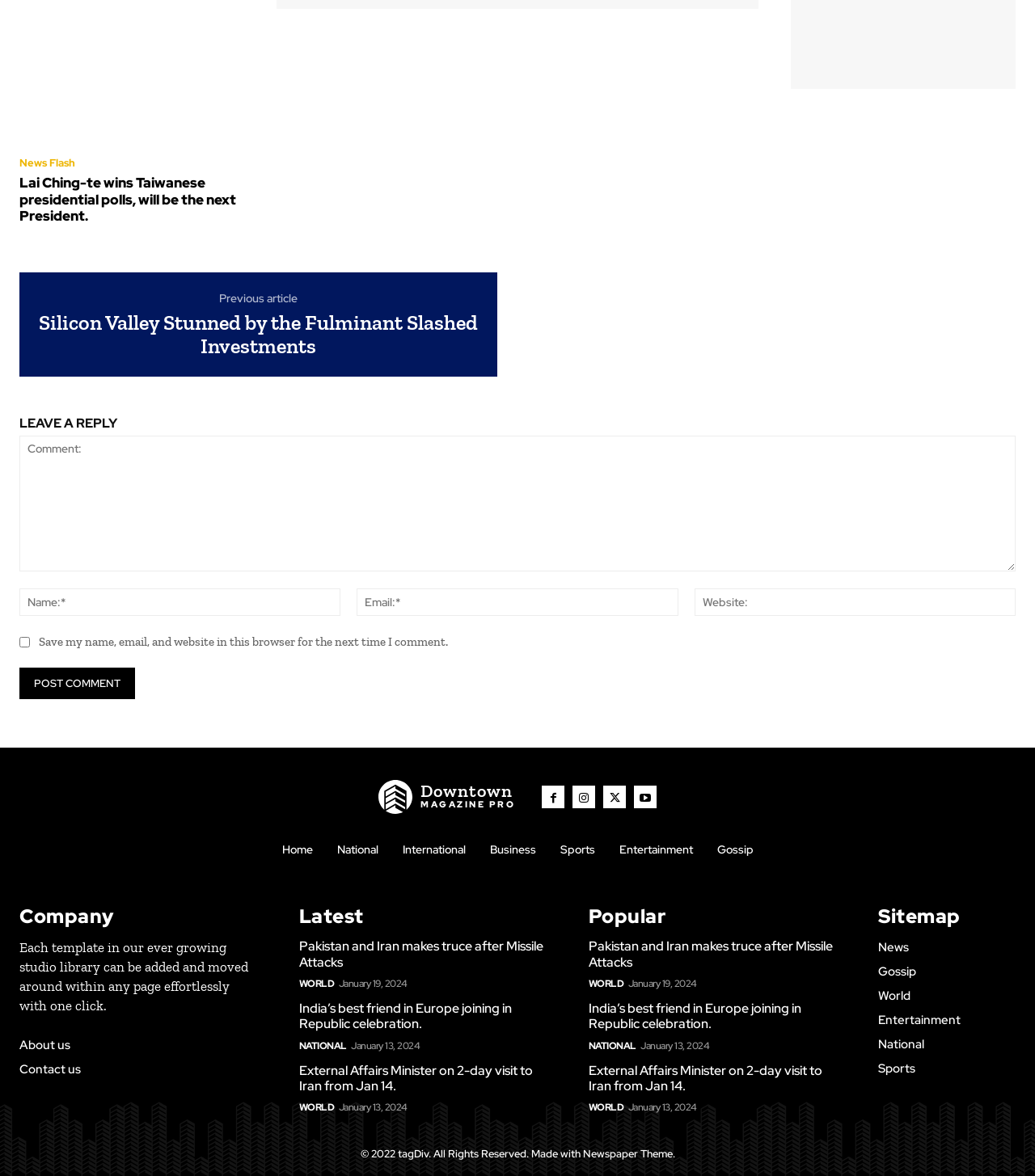Locate the bounding box for the described UI element: "parent_node: Website: name="url" placeholder="Website:"". Ensure the coordinates are four float numbers between 0 and 1, formatted as [left, top, right, bottom].

[0.671, 0.501, 0.981, 0.524]